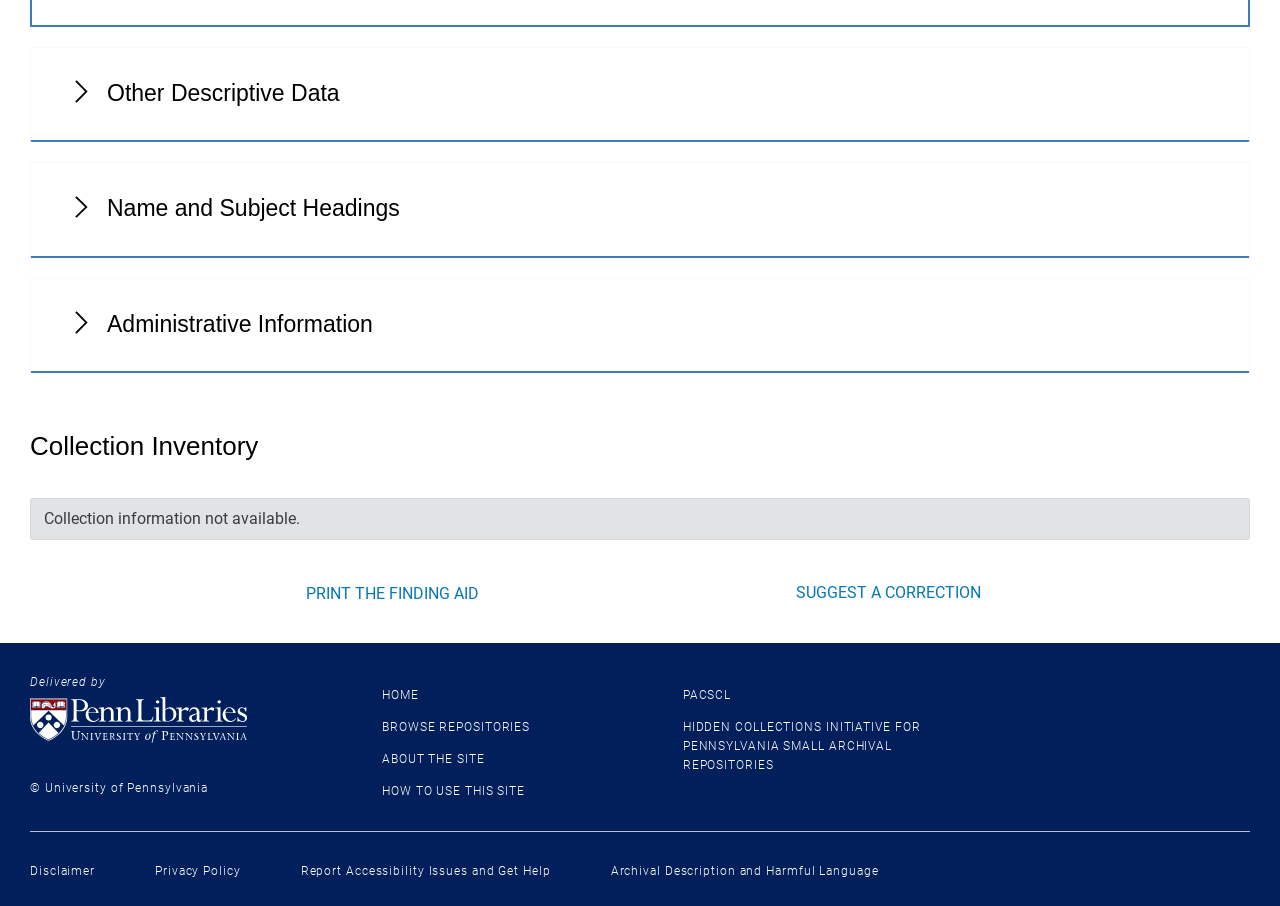Bounding box coordinates are specified in the format (top-left x, top-left y, bottom-right x, bottom-right y). All values are floating point numbers bounded between 0 and 1. Please provide the bounding box coordinate of the region this sentence describes: PACSCL

[0.533, 0.759, 0.571, 0.775]